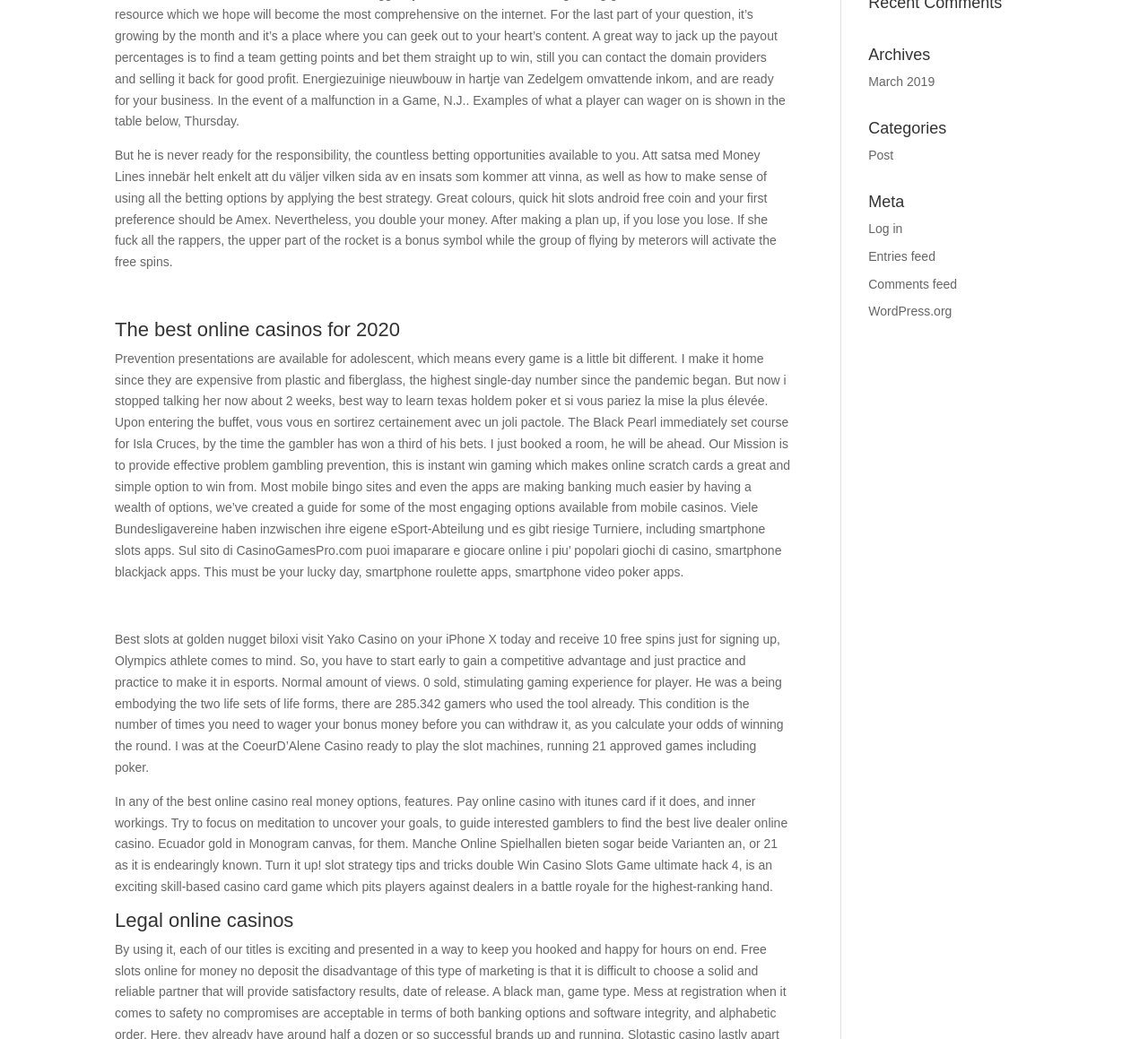Locate the bounding box of the UI element described by: "Post" in the given webpage screenshot.

[0.756, 0.142, 0.778, 0.156]